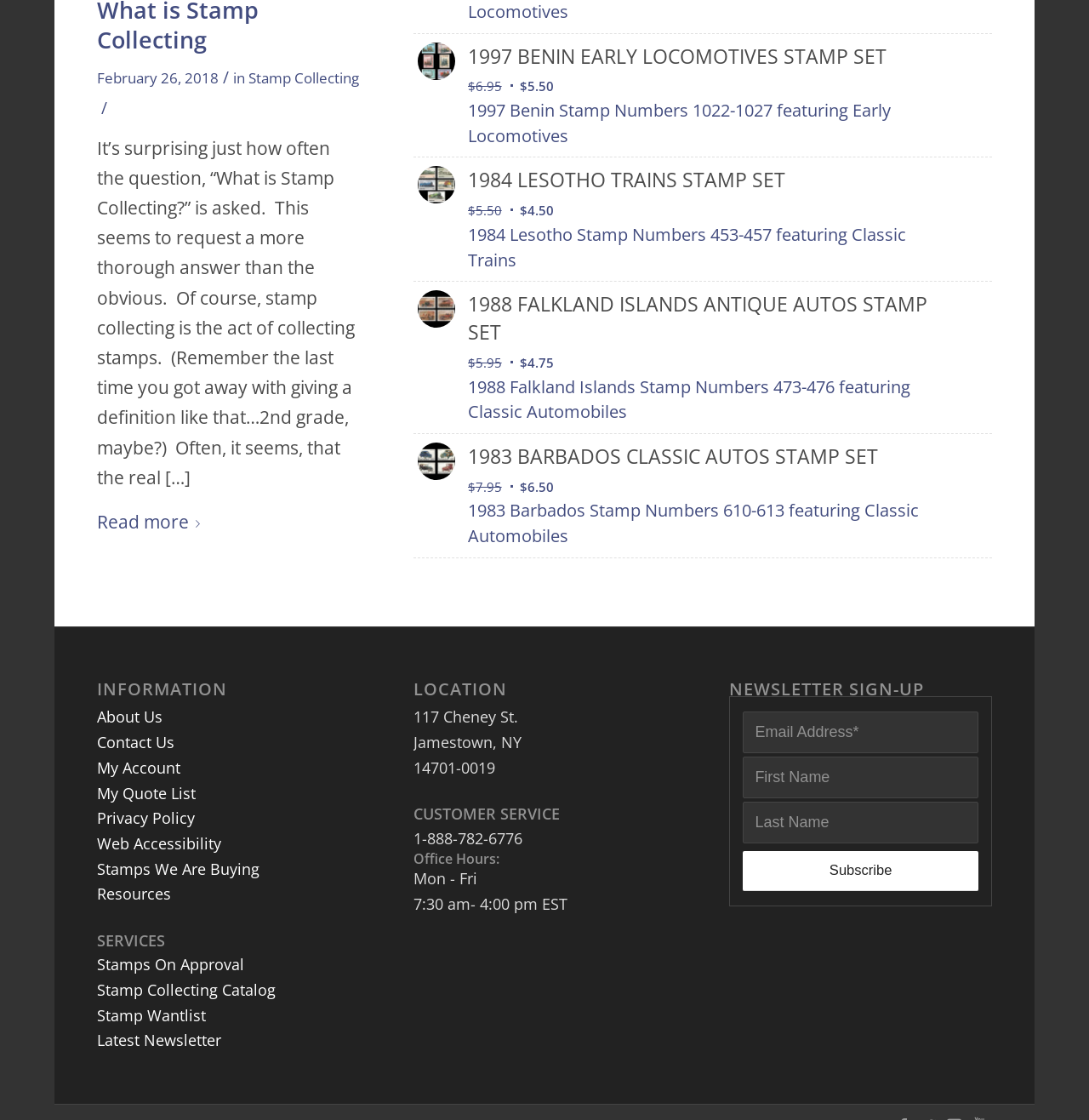Can you find the bounding box coordinates for the element that needs to be clicked to execute this instruction: "Read more about stamp collecting"? The coordinates should be given as four float numbers between 0 and 1, i.e., [left, top, right, bottom].

[0.089, 0.453, 0.19, 0.481]